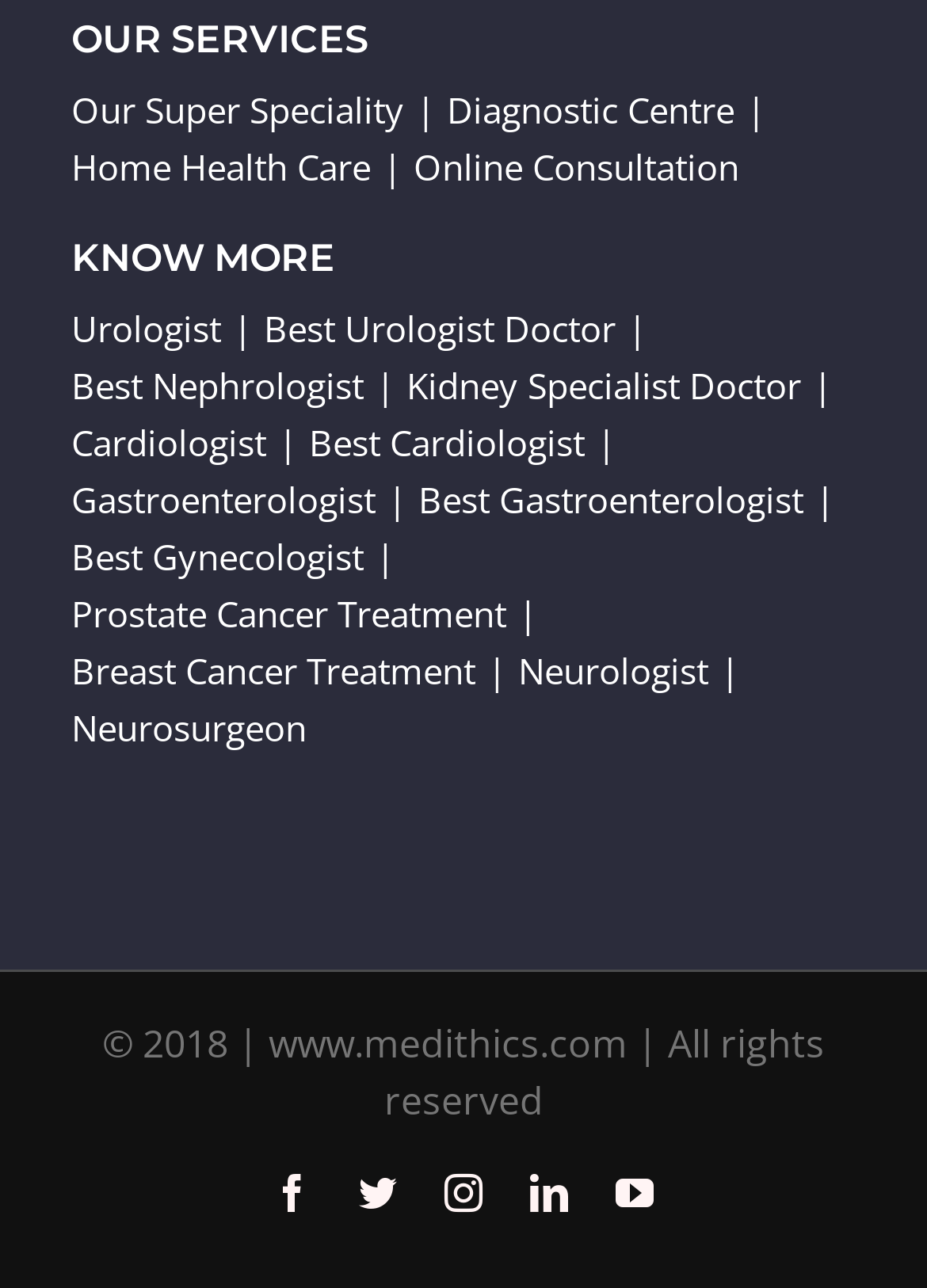Respond concisely with one word or phrase to the following query:
What is the copyright year?

2018